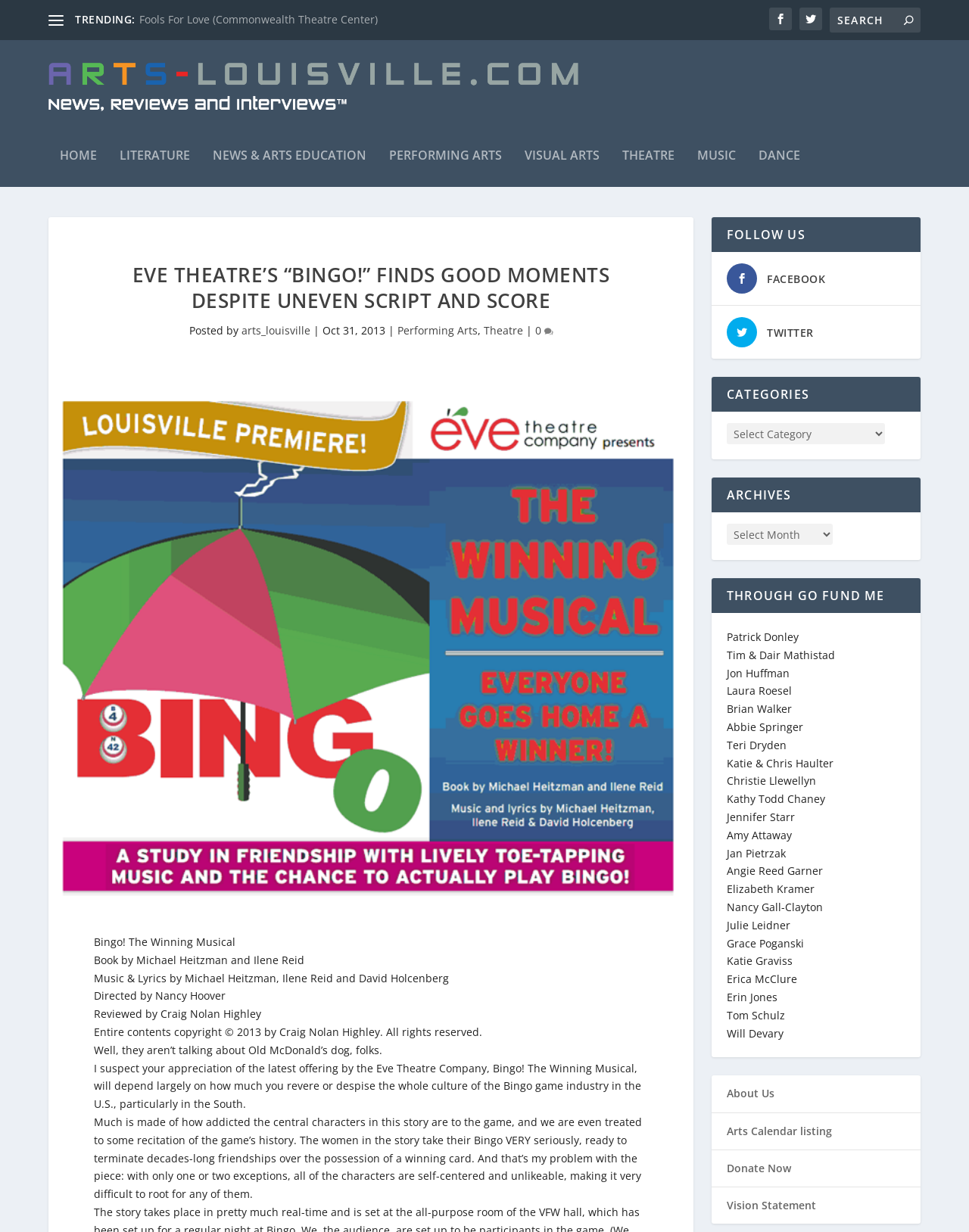What is the name of the reviewer?
Please respond to the question thoroughly and include all relevant details.

I found the answer by looking at the text 'Reviewed by Craig Nolan Highley' which is mentioned in the article.